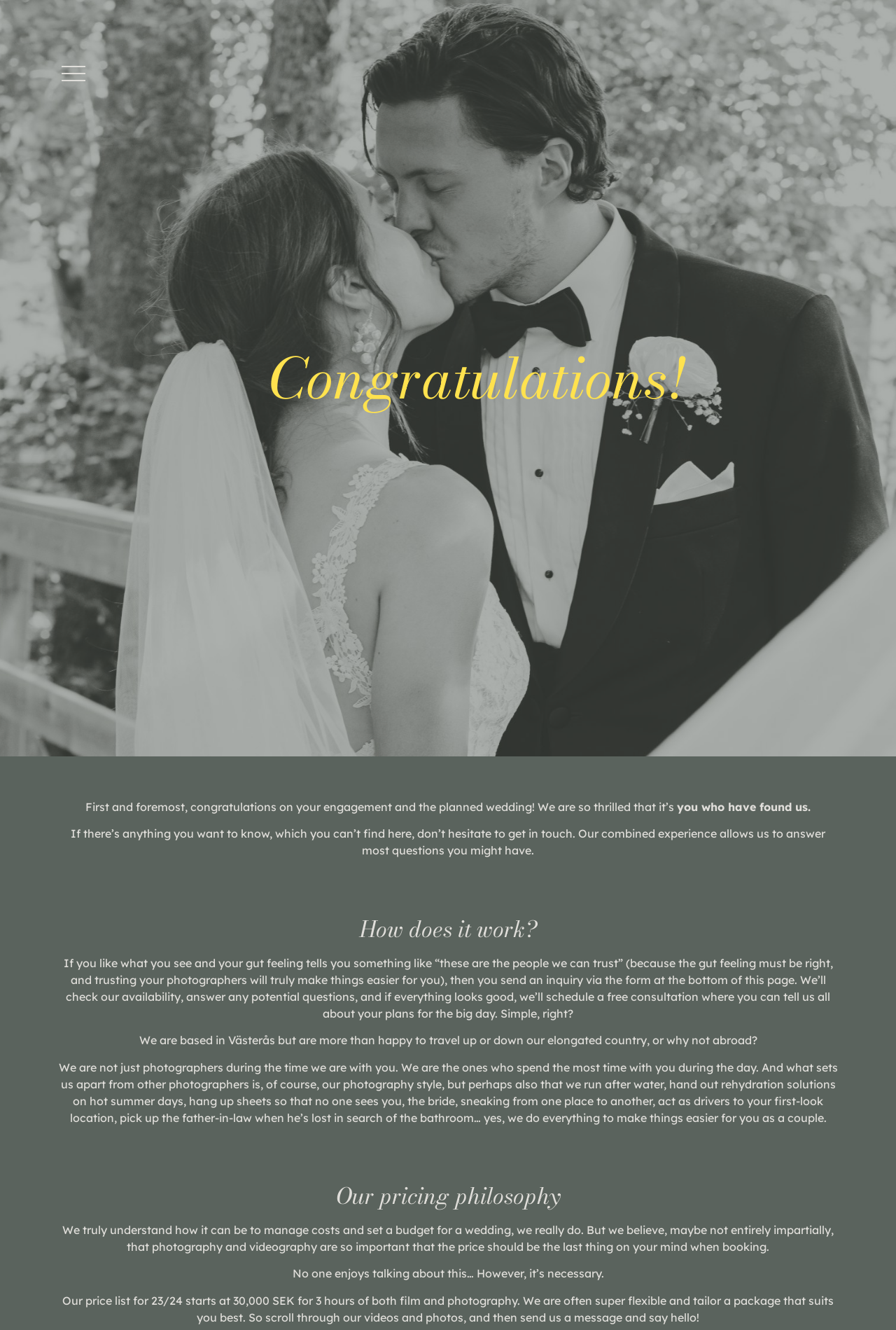What is the starting price for 23/24?
Give a comprehensive and detailed explanation for the question.

The starting price for 23/24 is 30,000 SEK for 3 hours of both film and photography, as mentioned in the text 'Our price list for 23/24 starts at 30,000 SEK for 3 hours of both film and photography'.